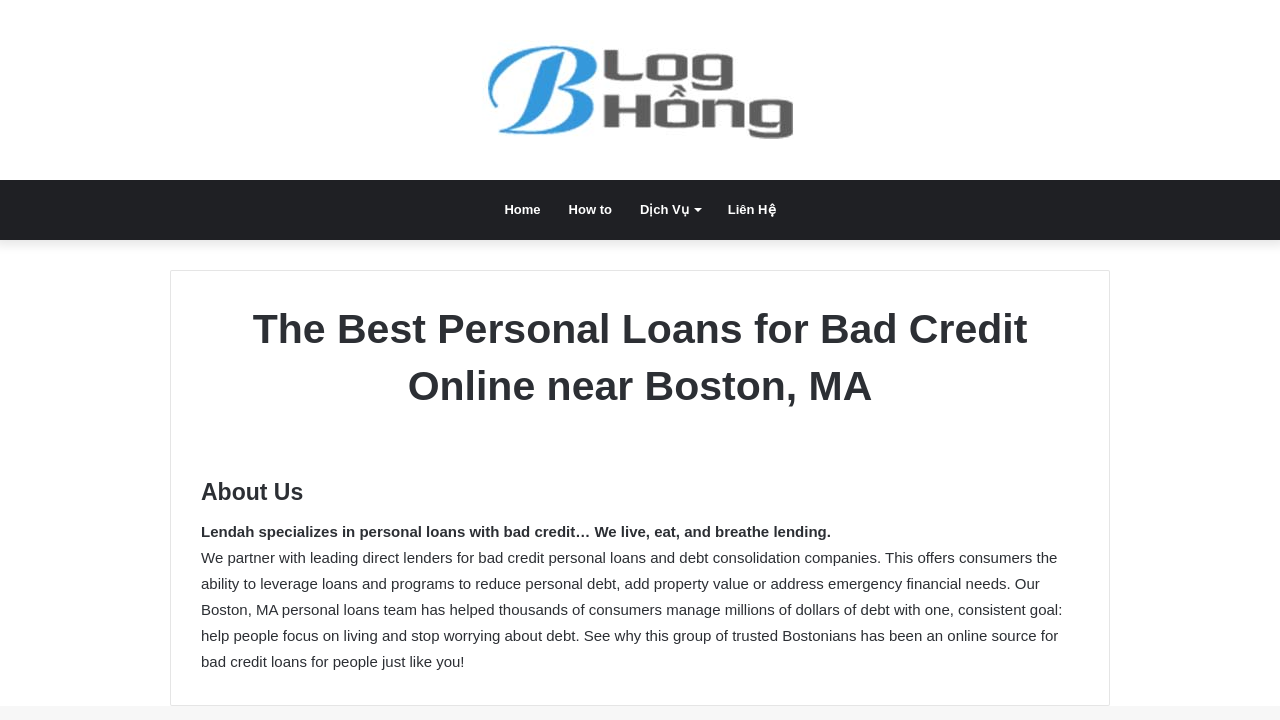Give a short answer using one word or phrase for the question:
What type of loans does Lendah specialize in?

Personal loans with bad credit